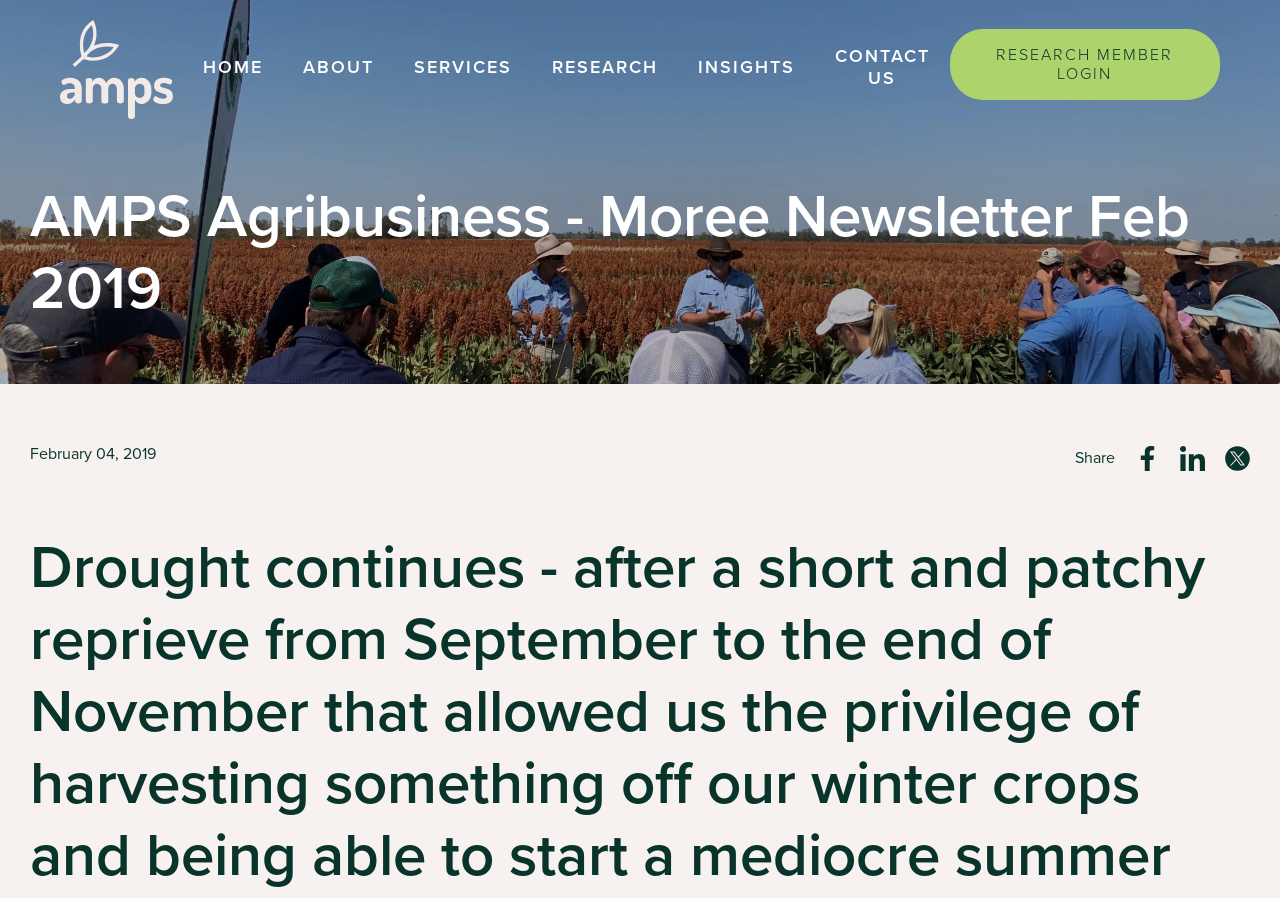Determine the bounding box coordinates for the area that should be clicked to carry out the following instruction: "Login as RESEARCH MEMBER".

[0.742, 0.033, 0.953, 0.111]